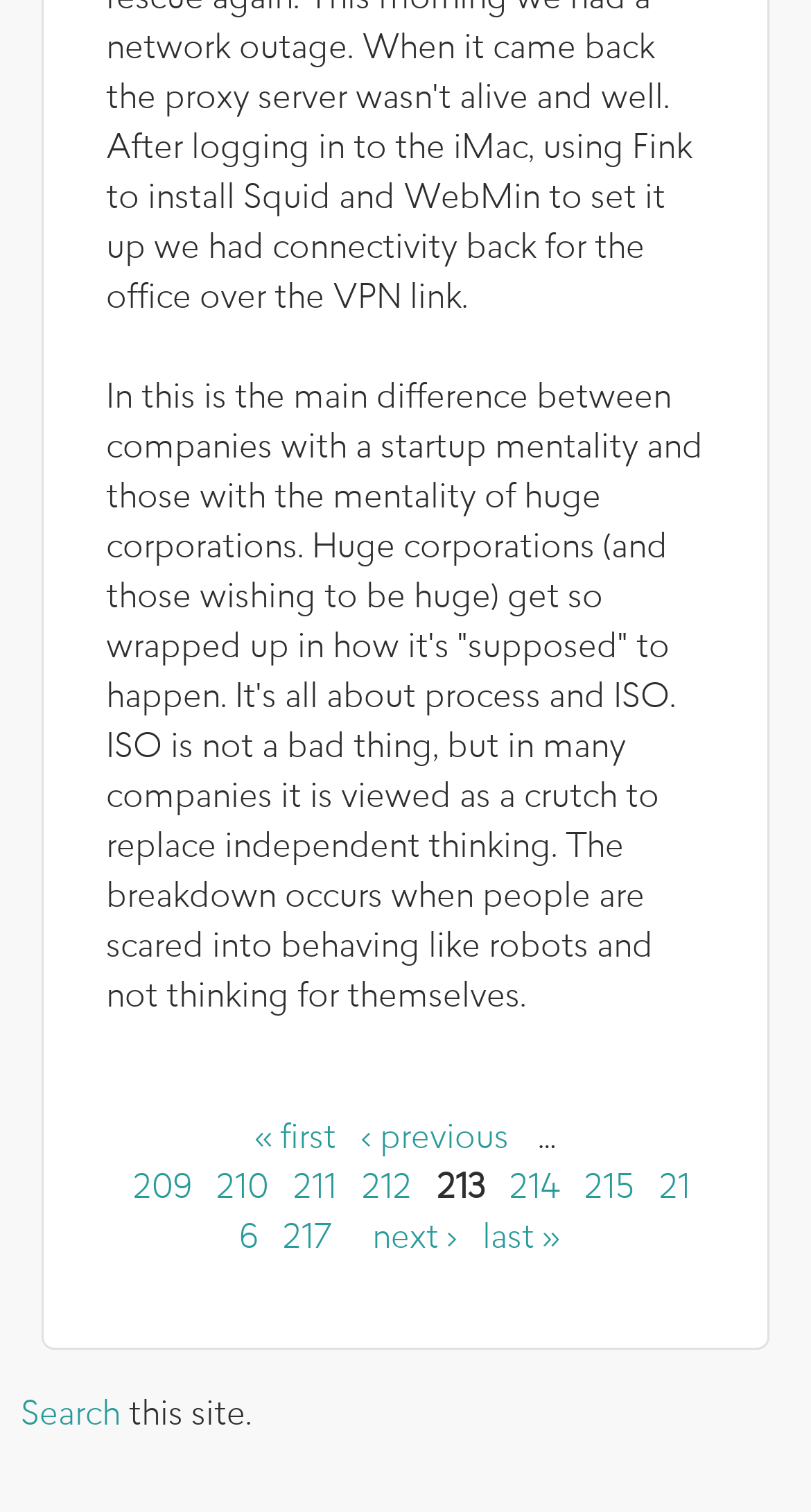Please identify the bounding box coordinates of the element I should click to complete this instruction: 'go to first page'. The coordinates should be given as four float numbers between 0 and 1, like this: [left, top, right, bottom].

[0.314, 0.743, 0.414, 0.765]